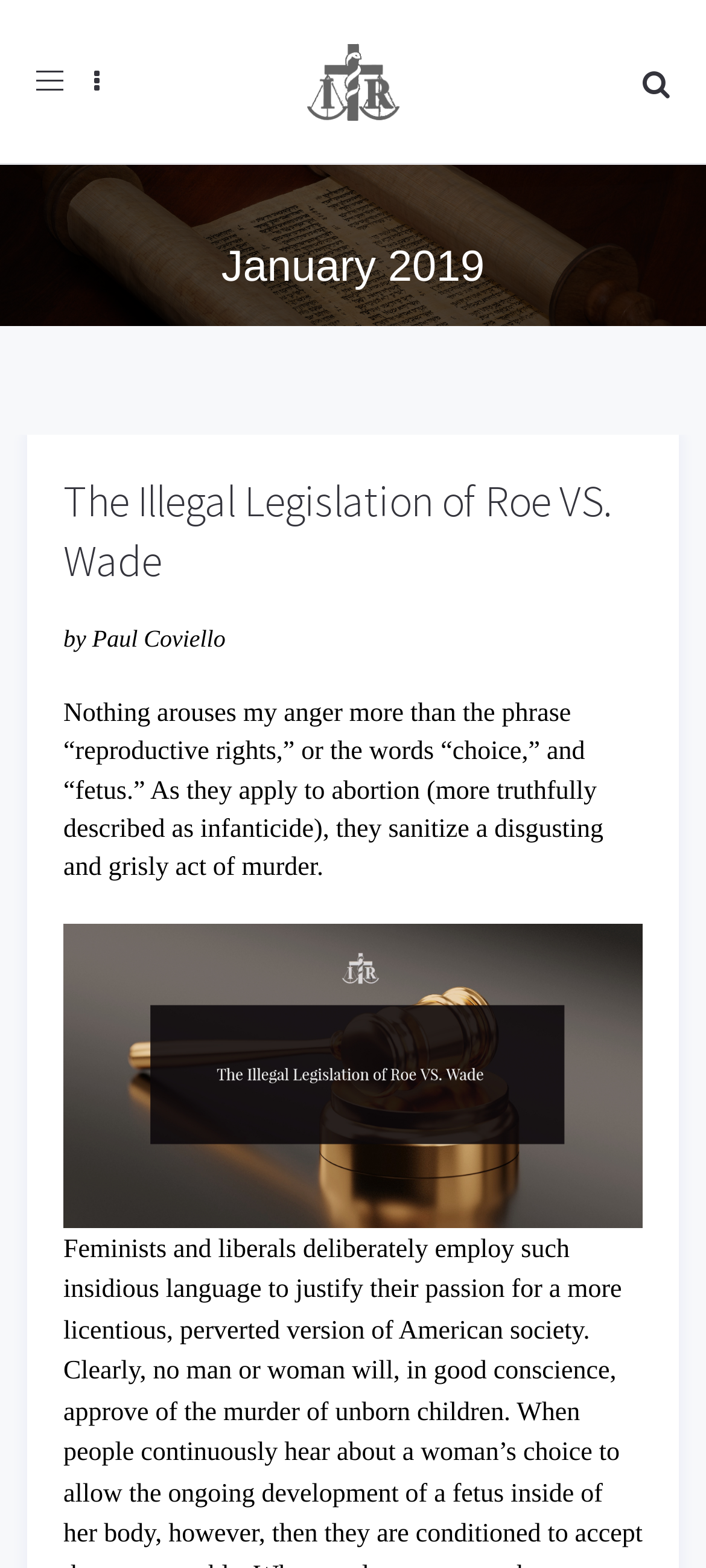How many headings are on the page?
Using the image provided, answer with just one word or phrase.

2